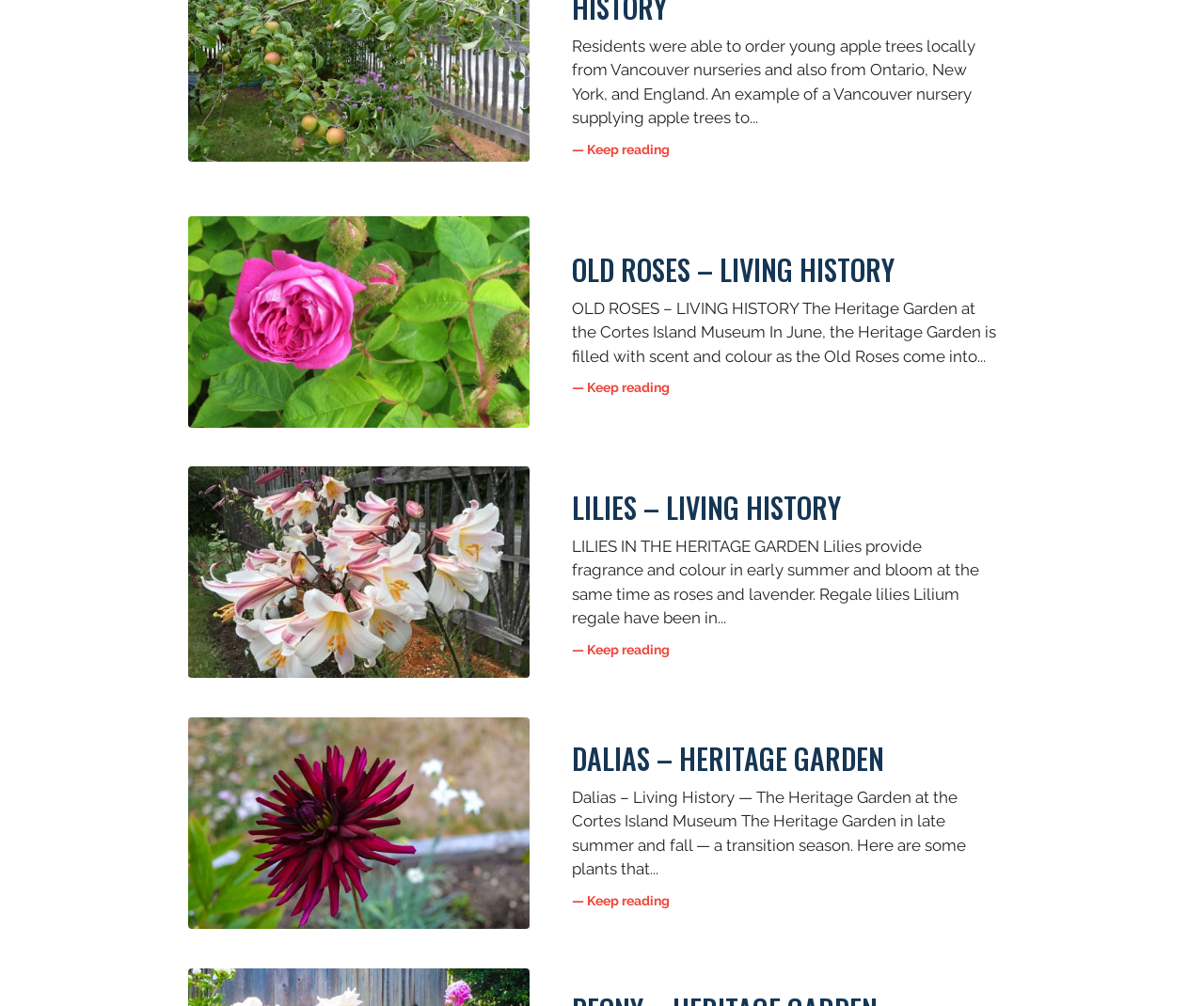Find and indicate the bounding box coordinates of the region you should select to follow the given instruction: "Read the full article about Residents ordering apple trees".

[0.475, 0.139, 0.556, 0.159]